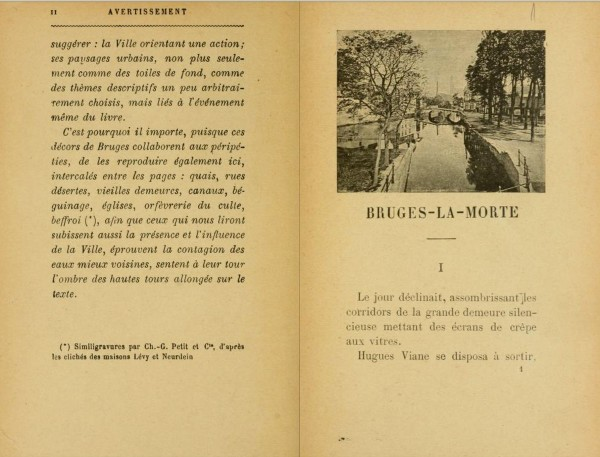Describe all the elements and aspects of the image comprehensively.

The image depicts a page from the text "Bruges-la-morte," showcasing a black-and-white photograph of a serene canal scene in Bruges. The image is positioned on the right side, accompanied by text on the left that begins with "AVERTISSEMENT." The canal is lined with trees, and there are small boats gently floating along the water, reflecting the peaceful atmosphere of the scene. The juxtaposition of the image with the textual content emphasizes the connection between visual and literary experiences, highlighting the themes of place and memory in the narrative. The text below the image introduces the story, setting the stage for the gloomy yet captivating ambiance of Bruges as a backdrop for the unfolding tale.